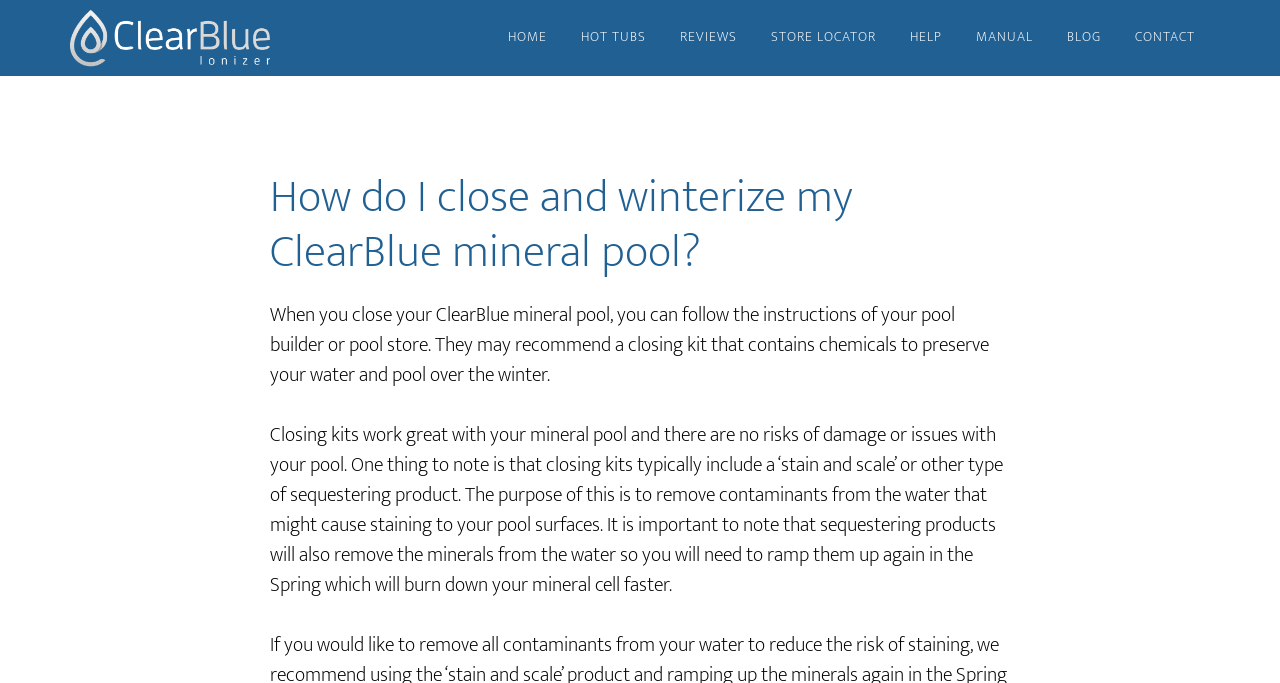Identify the bounding box coordinates of the part that should be clicked to carry out this instruction: "go to home page".

[0.385, 0.0, 0.439, 0.111]